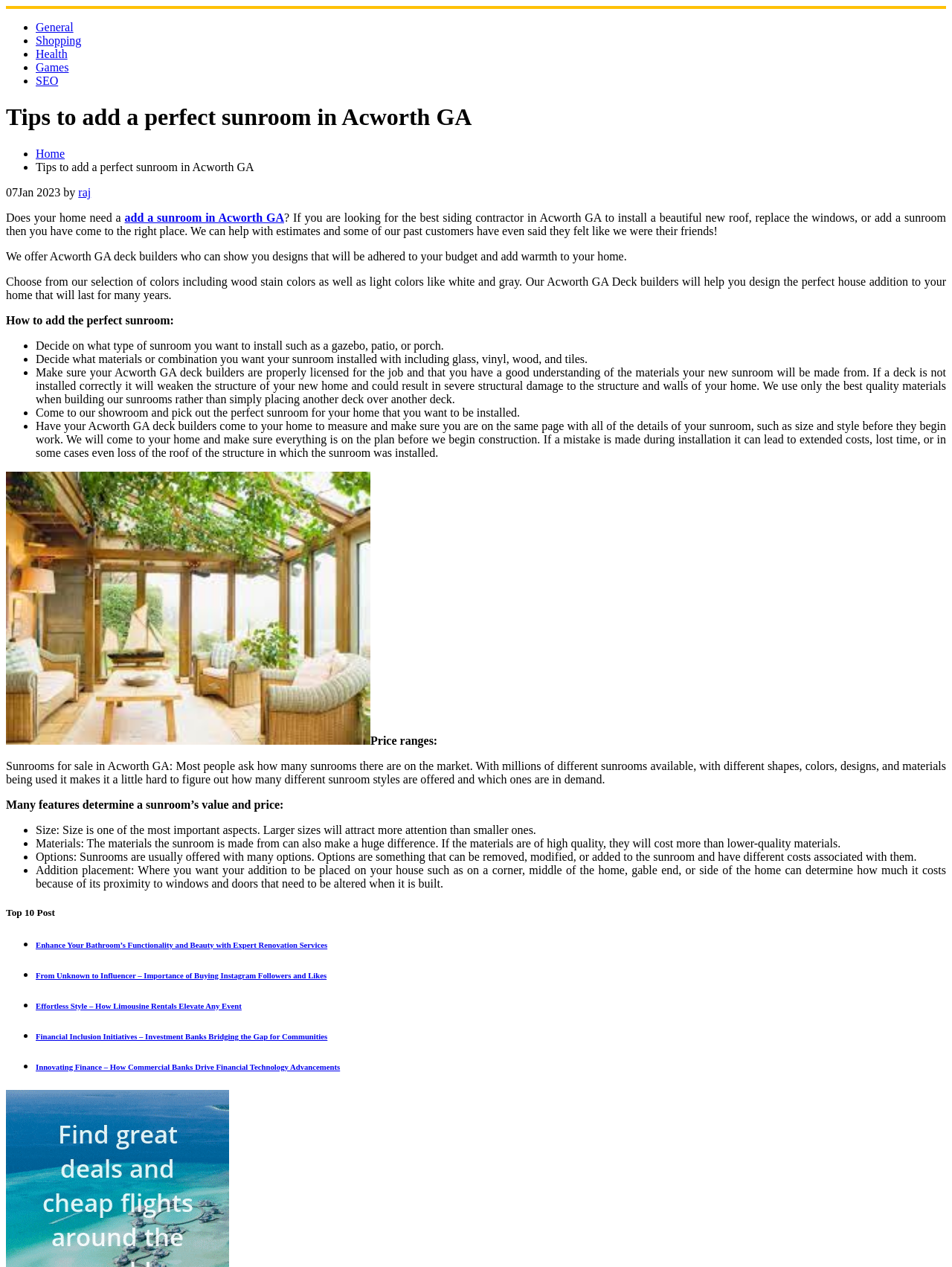By analyzing the image, answer the following question with a detailed response: What type of services do the Acworth GA deck builders offer?

According to the article, the Acworth GA deck builders offer design and installation services for sunrooms, as mentioned in the section 'How to add the perfect sunroom'.